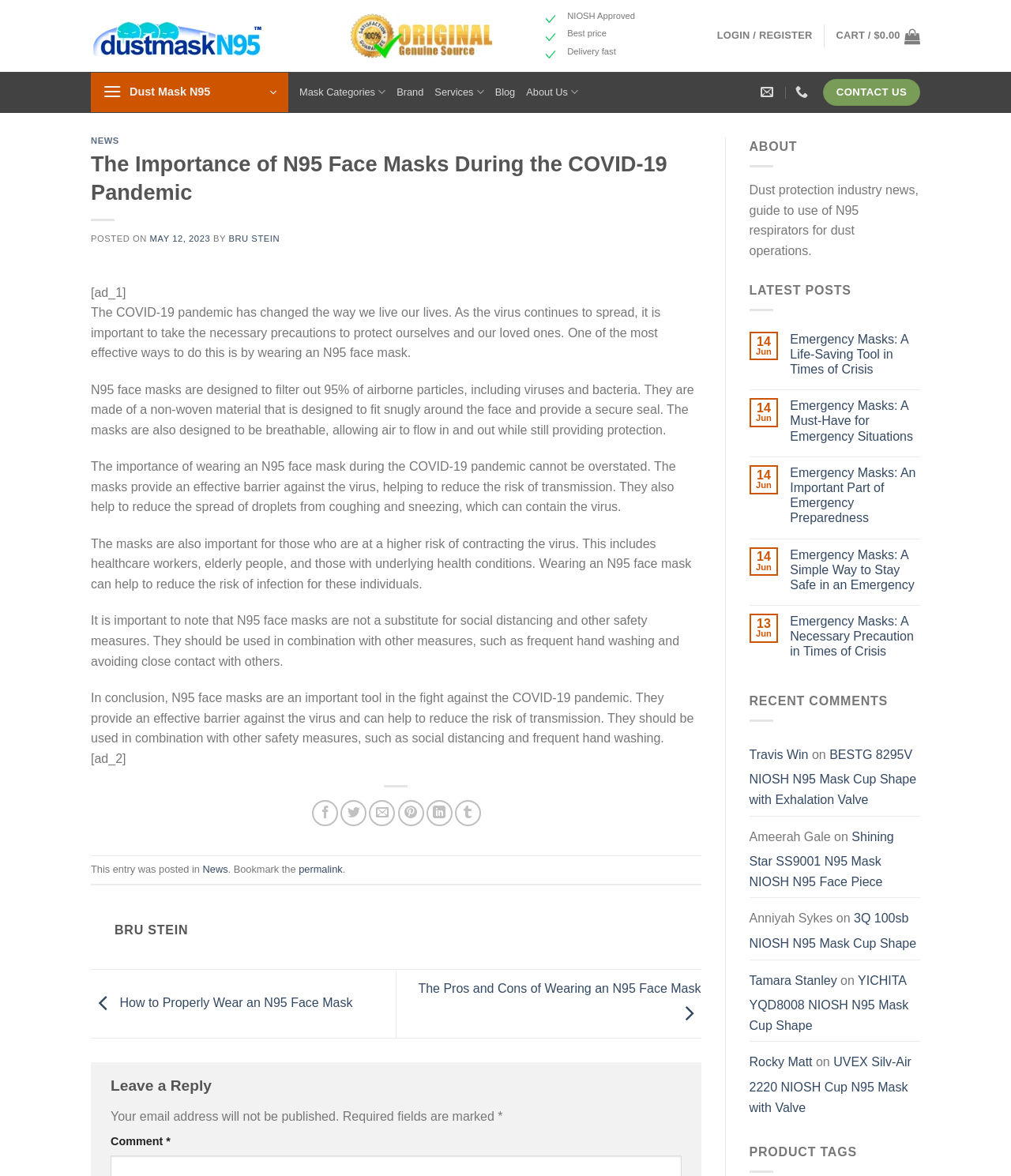What is the date of the article?
Please provide a comprehensive answer to the question based on the webpage screenshot.

The article is dated May 12, 2023, as indicated by the timestamp at the top of the page.